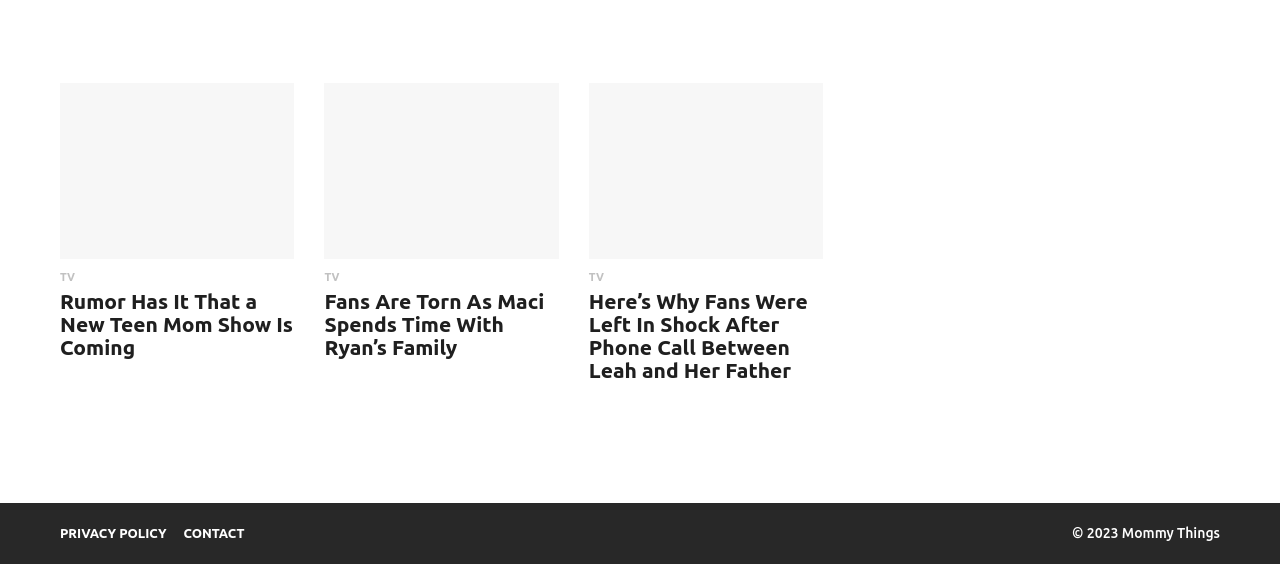Use one word or a short phrase to answer the question provided: 
What is the name of the TV show mentioned in the second article?

Teen Mom